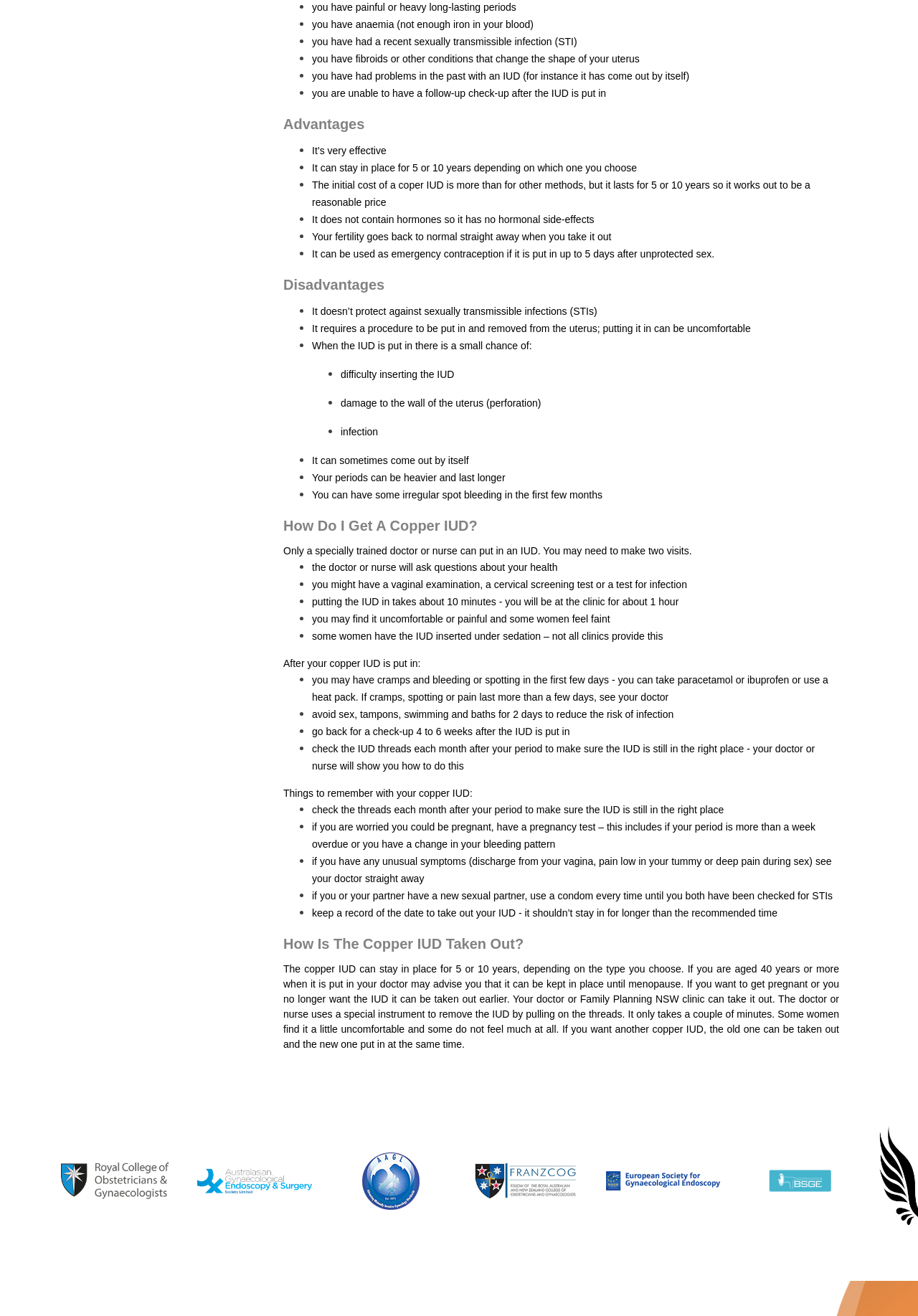What is a potential risk of getting a copper IUD?
Based on the image, answer the question with as much detail as possible.

According to the webpage, one of the potential risks of getting a copper IUD is damage to the wall of the uterus, also known as perforation. This is mentioned as a rare complication that can occur when the IUD is inserted.